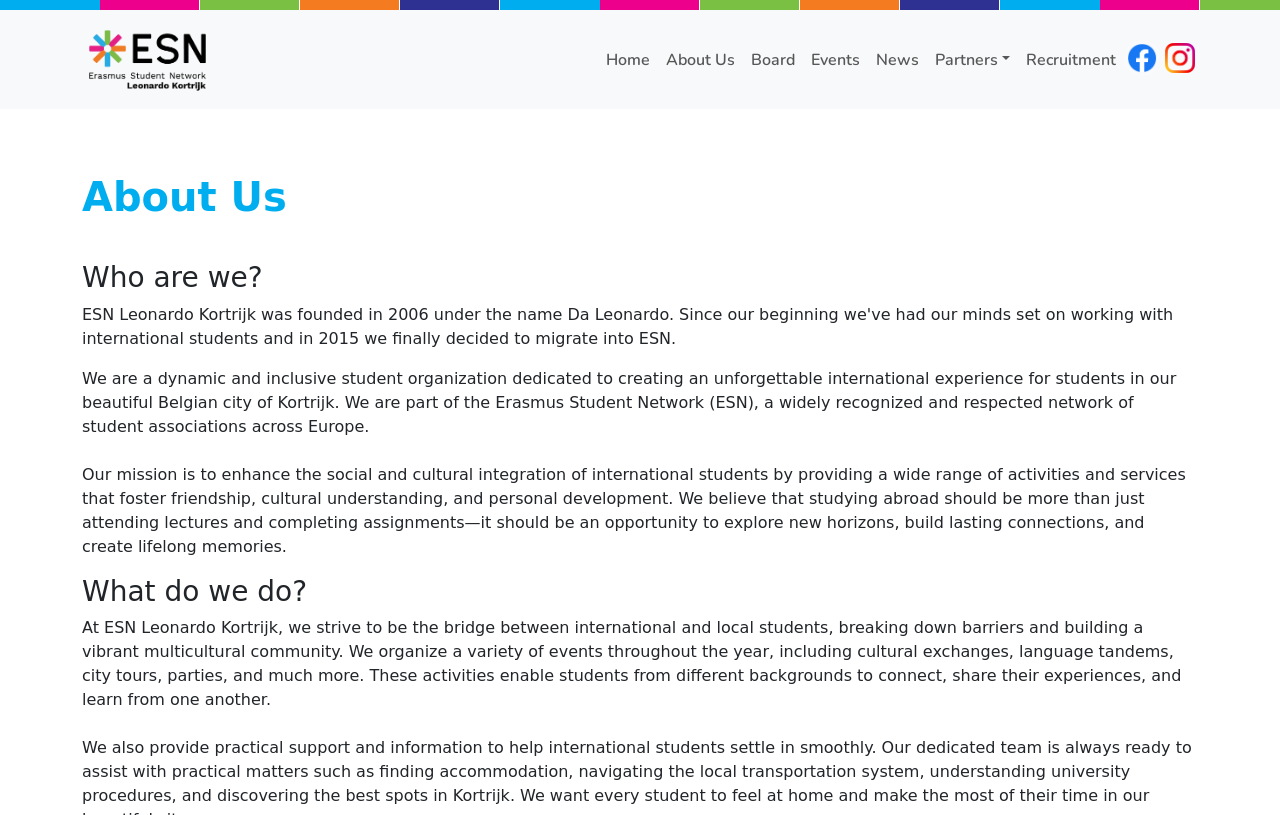Please find the bounding box coordinates of the element that must be clicked to perform the given instruction: "Click the ESN Leonardo Kortrijk logo". The coordinates should be four float numbers from 0 to 1, i.e., [left, top, right, bottom].

[0.064, 0.022, 0.167, 0.124]